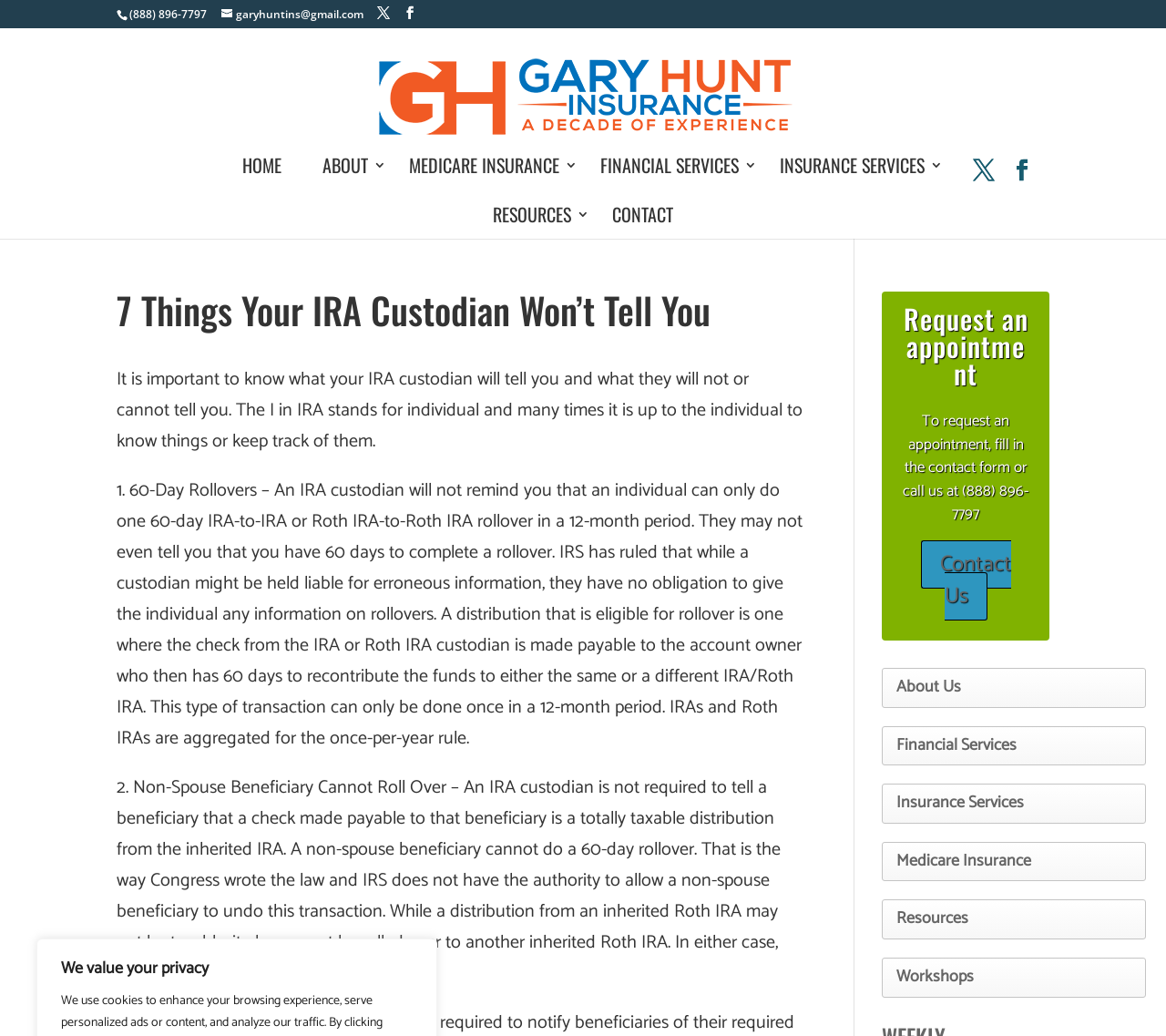Please provide the main heading of the webpage content.

7 Things Your IRA Custodian Won’t Tell You